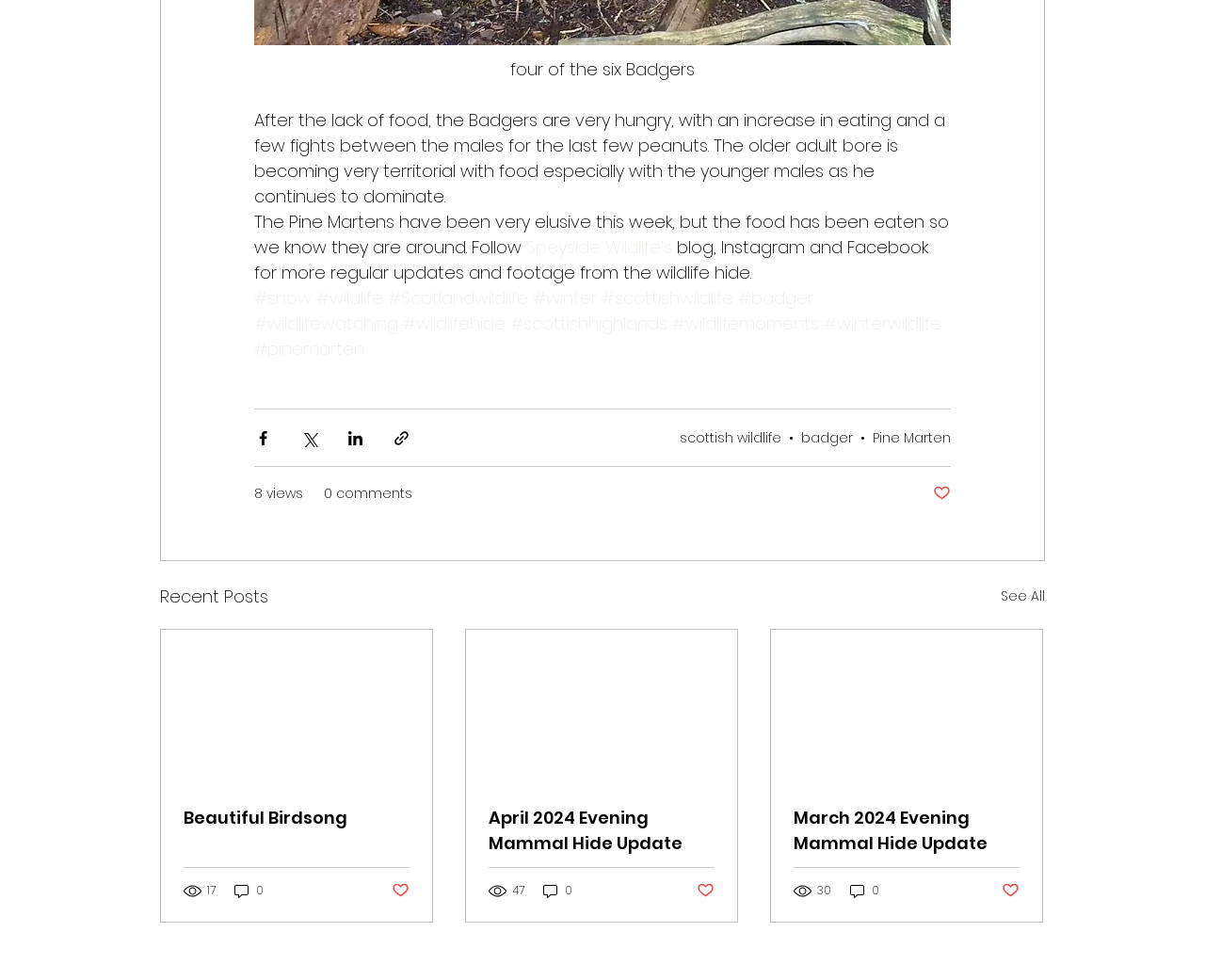Please identify the bounding box coordinates of the element that needs to be clicked to perform the following instruction: "See All recent posts".

[0.83, 0.595, 0.867, 0.623]